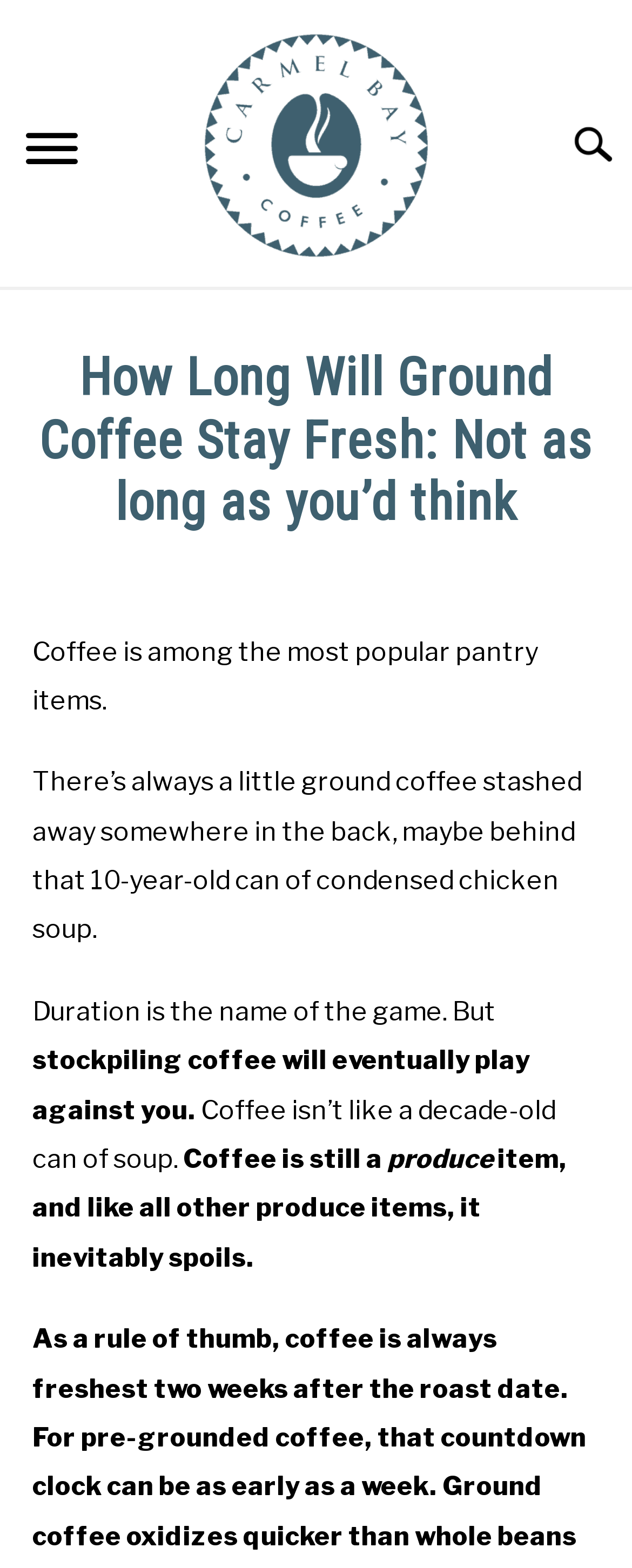Identify the bounding box coordinates of the area that should be clicked in order to complete the given instruction: "Contact 'Troy De Ville'". The bounding box coordinates should be four float numbers between 0 and 1, i.e., [left, top, right, bottom].

[0.049, 0.395, 0.133, 0.456]